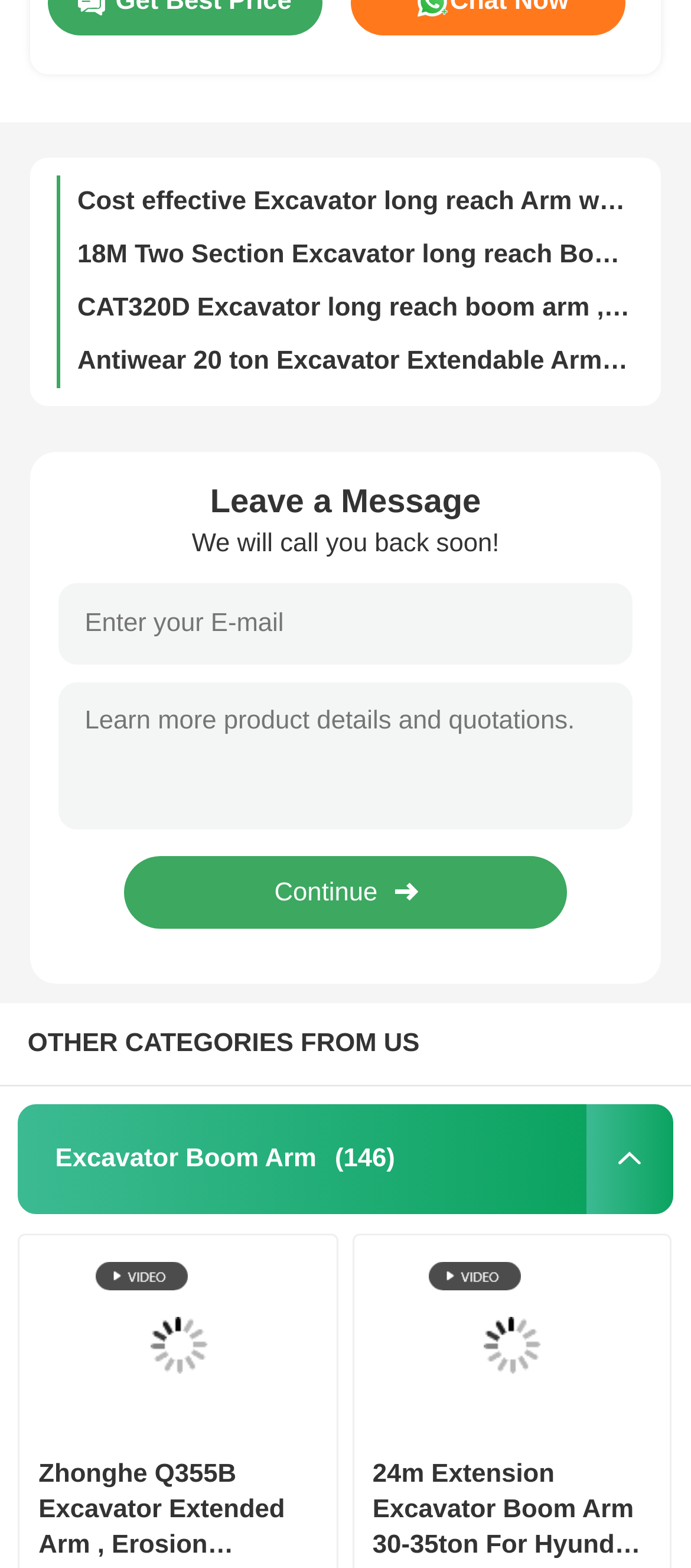What is the title of the first product listed on the webpage?
Give a thorough and detailed response to the question.

The first product listed on the webpage has a heading element with the text '18M Two Section Excavator long reach Boom Arm Wear Resistant For SK220 SK200', which appears to be the title of the product.